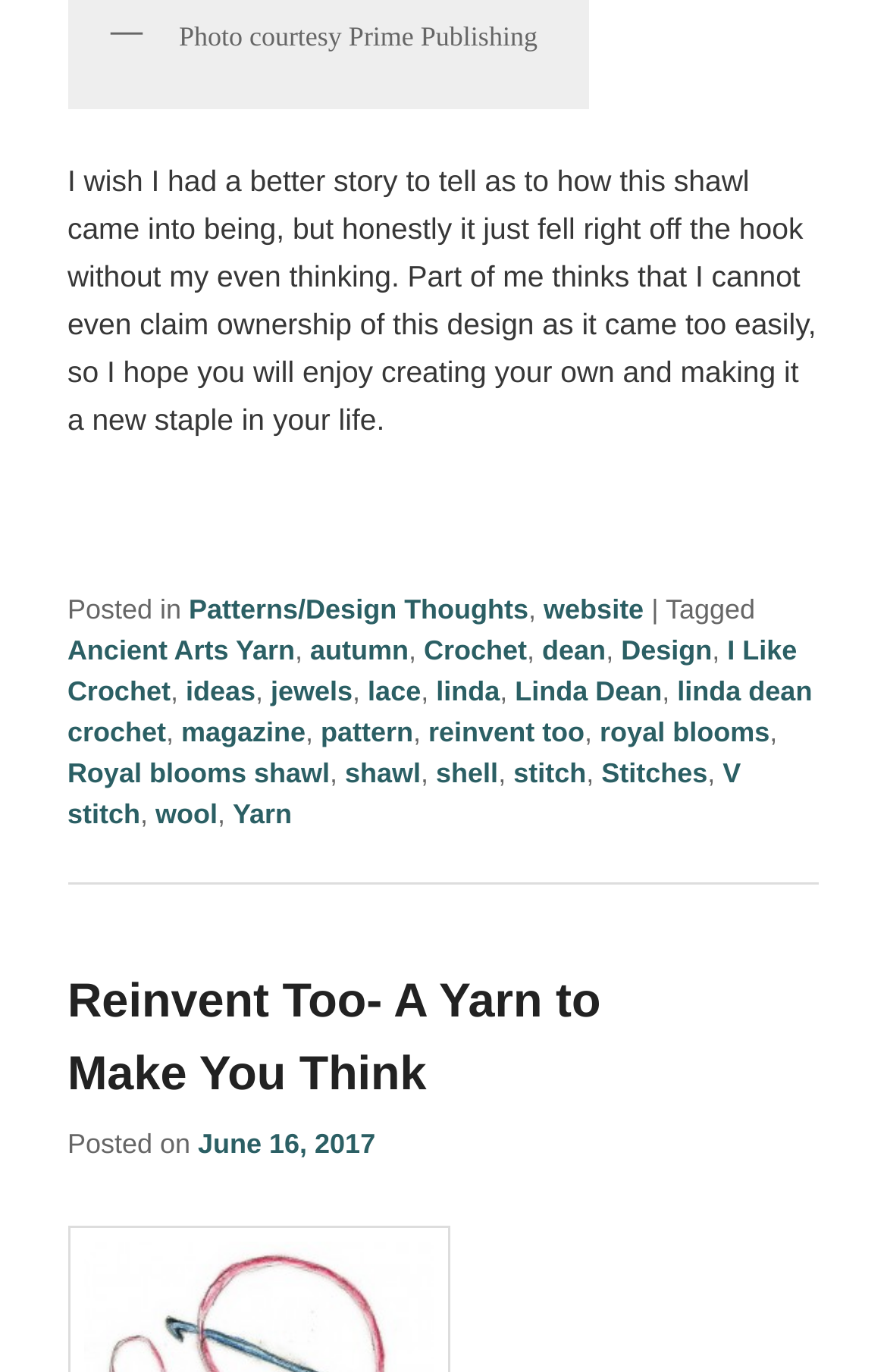Identify the bounding box coordinates of the specific part of the webpage to click to complete this instruction: "Read the article posted on June 16, 2017".

[0.223, 0.822, 0.423, 0.846]